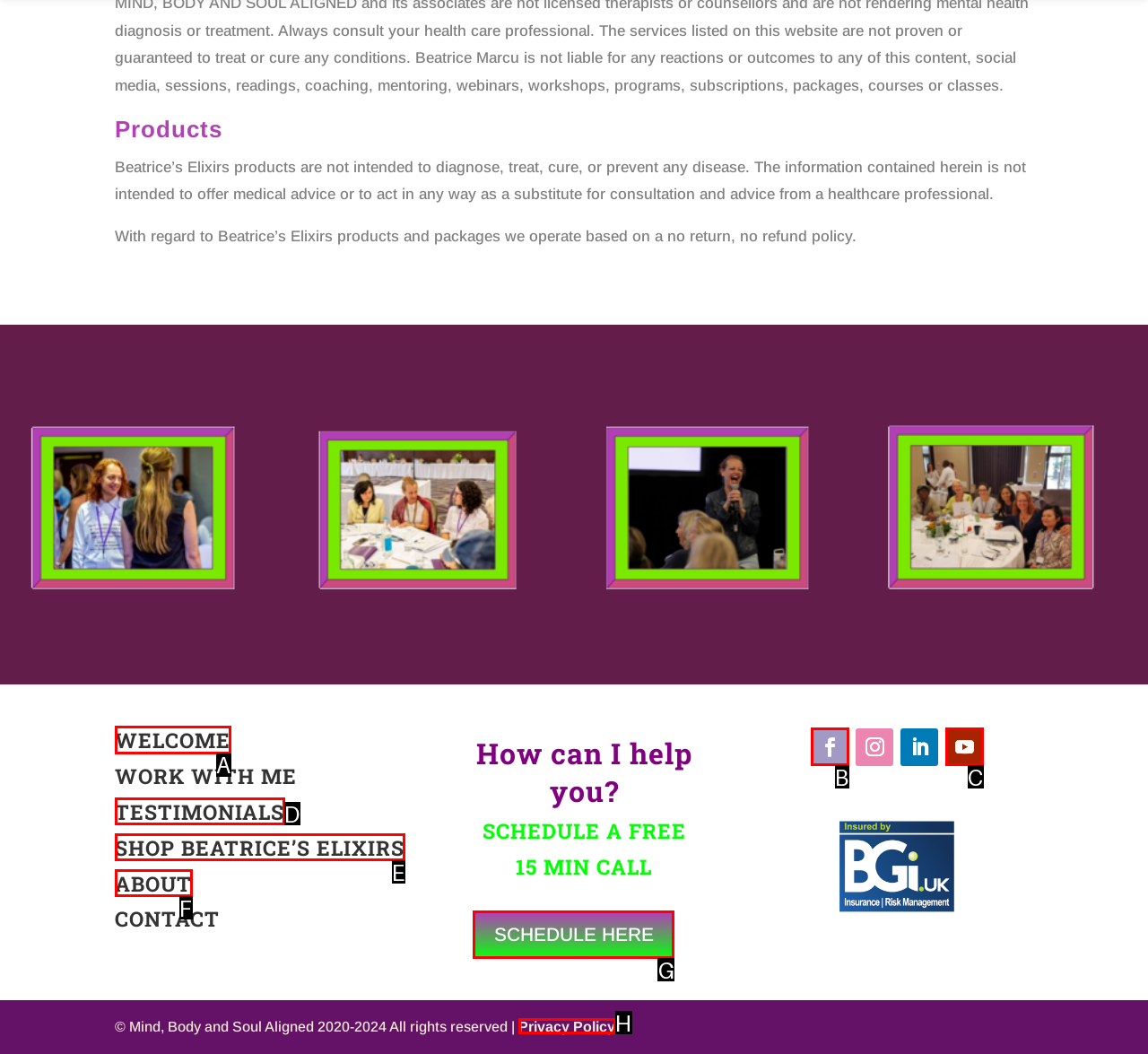For the task "Click on WELCOME", which option's letter should you click? Answer with the letter only.

A